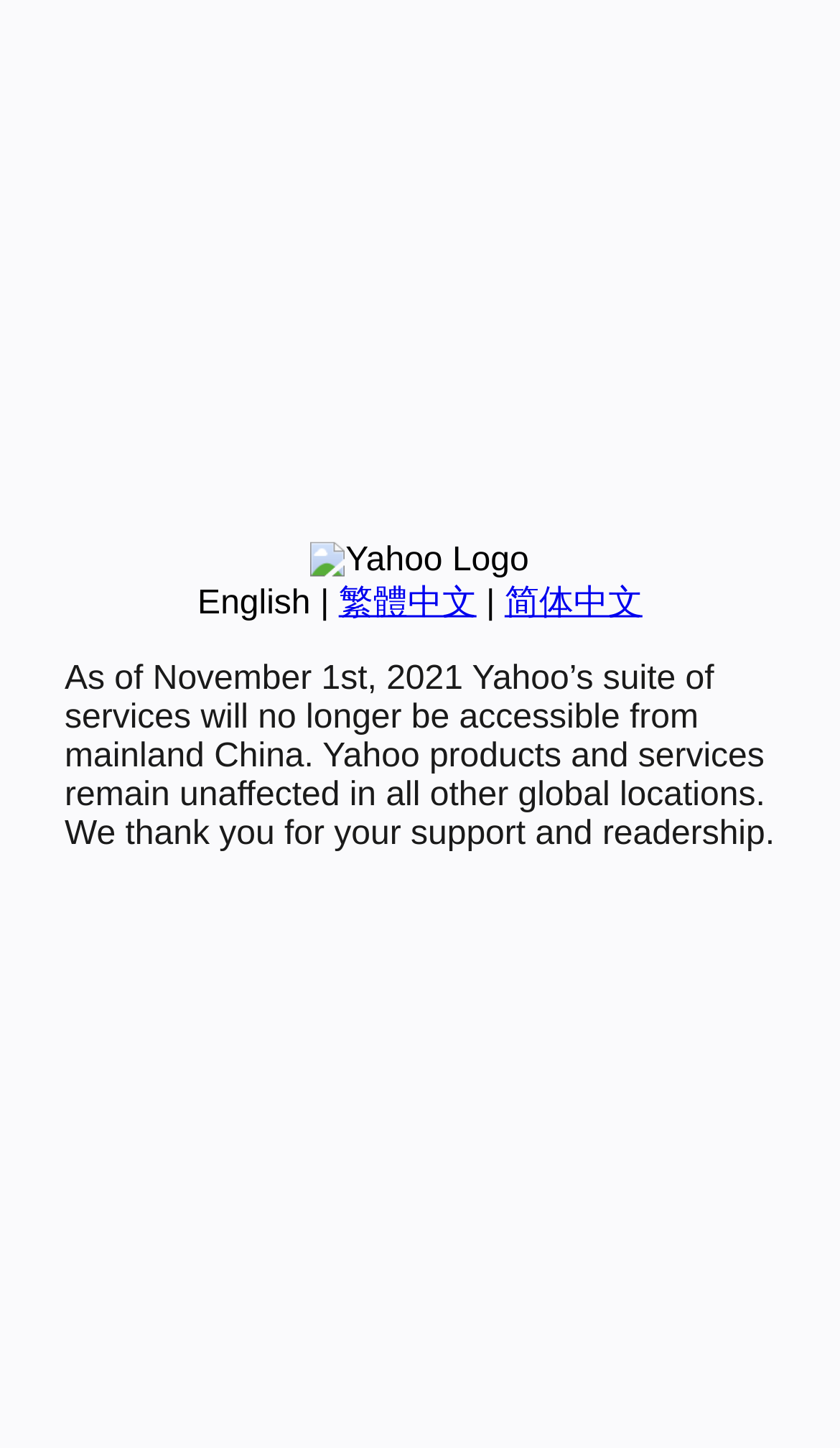Using the provided description 简体中文, find the bounding box coordinates for the UI element. Provide the coordinates in (top-left x, top-left y, bottom-right x, bottom-right y) format, ensuring all values are between 0 and 1.

[0.601, 0.404, 0.765, 0.429]